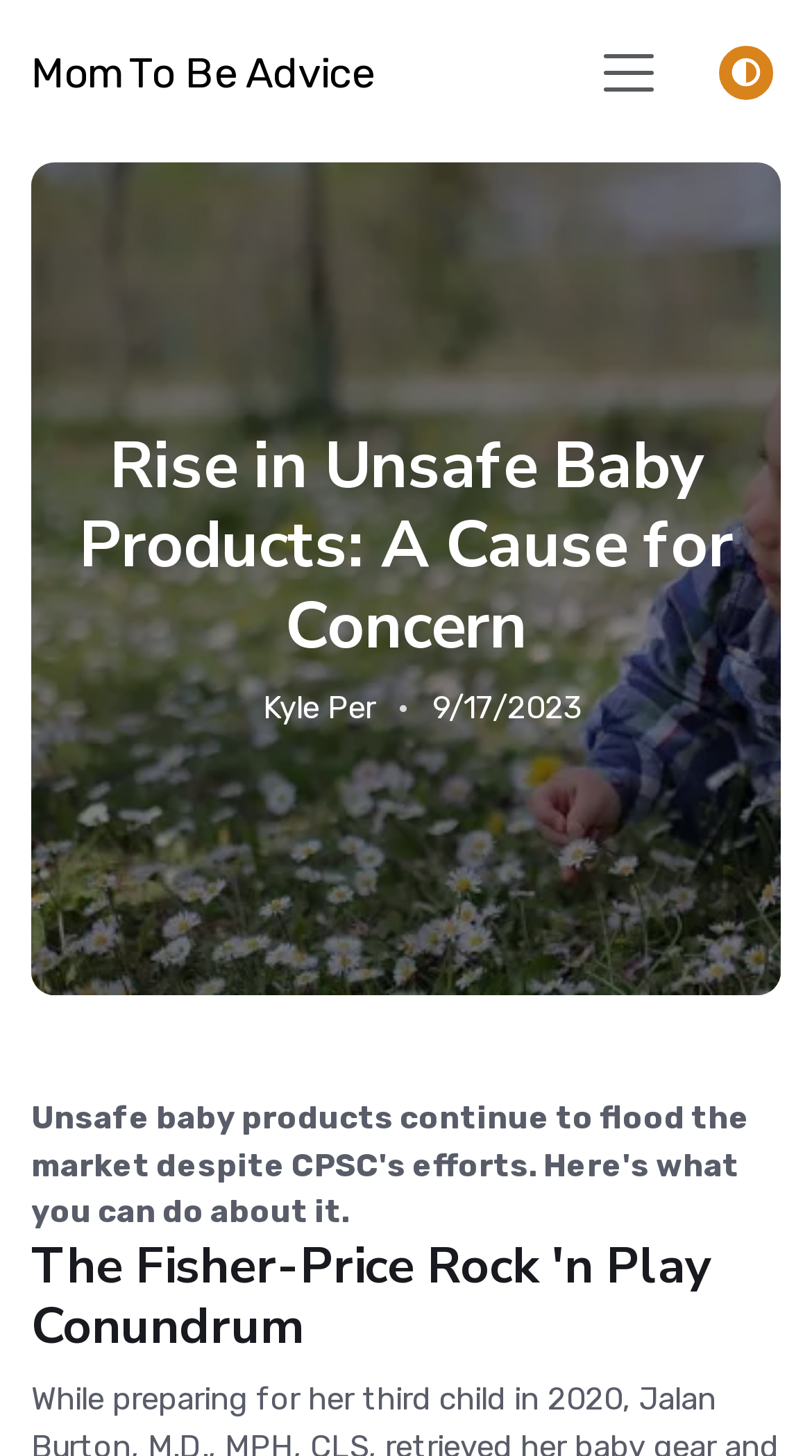Provide the text content of the webpage's main heading.

Rise in Unsafe Baby Products: A Cause for Concern